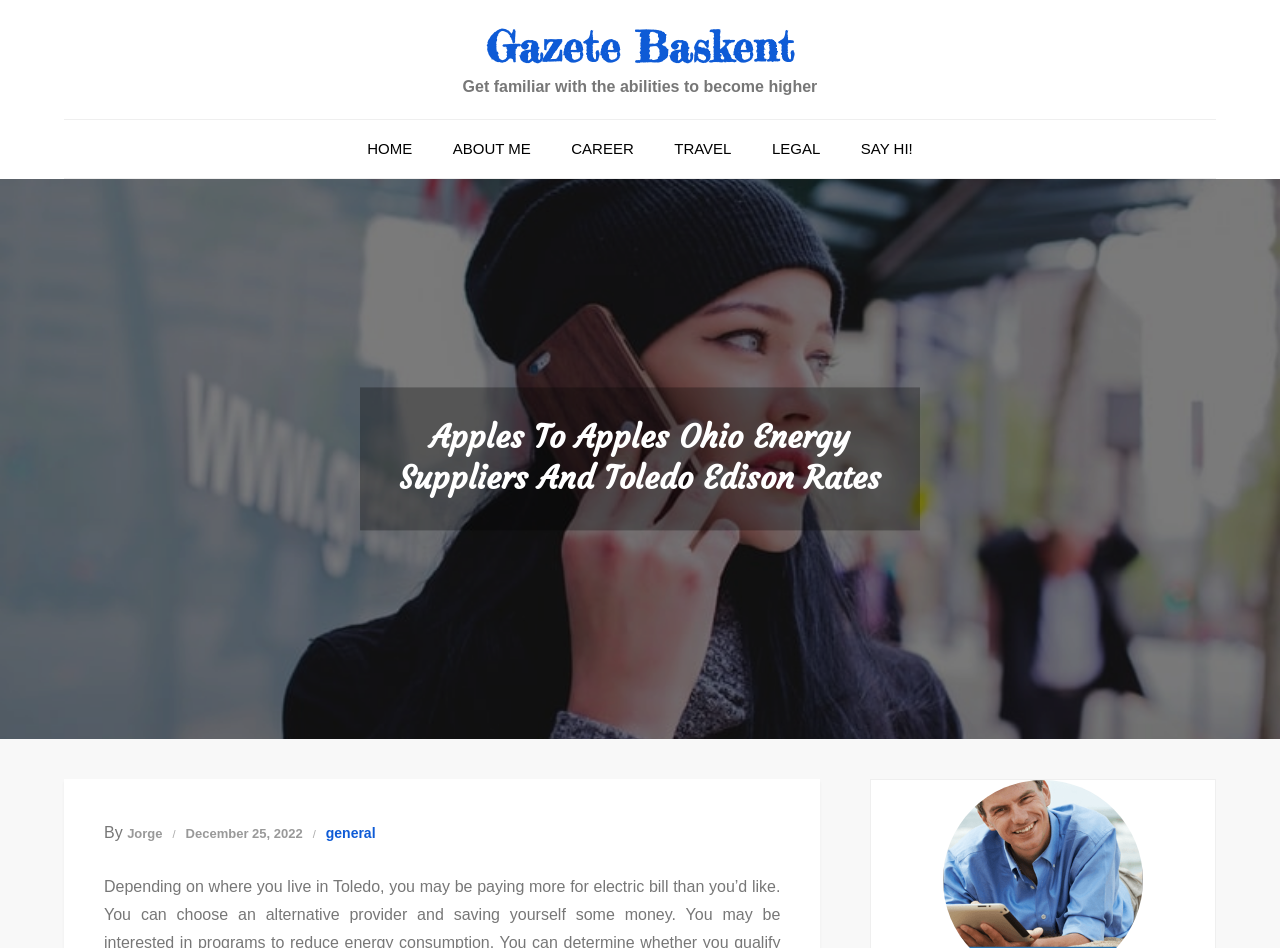Look at the image and write a detailed answer to the question: 
What is the name of the website?

I determined the name of the website by looking at the heading element with the text 'Gazete Baskent' which is located at the top of the webpage.